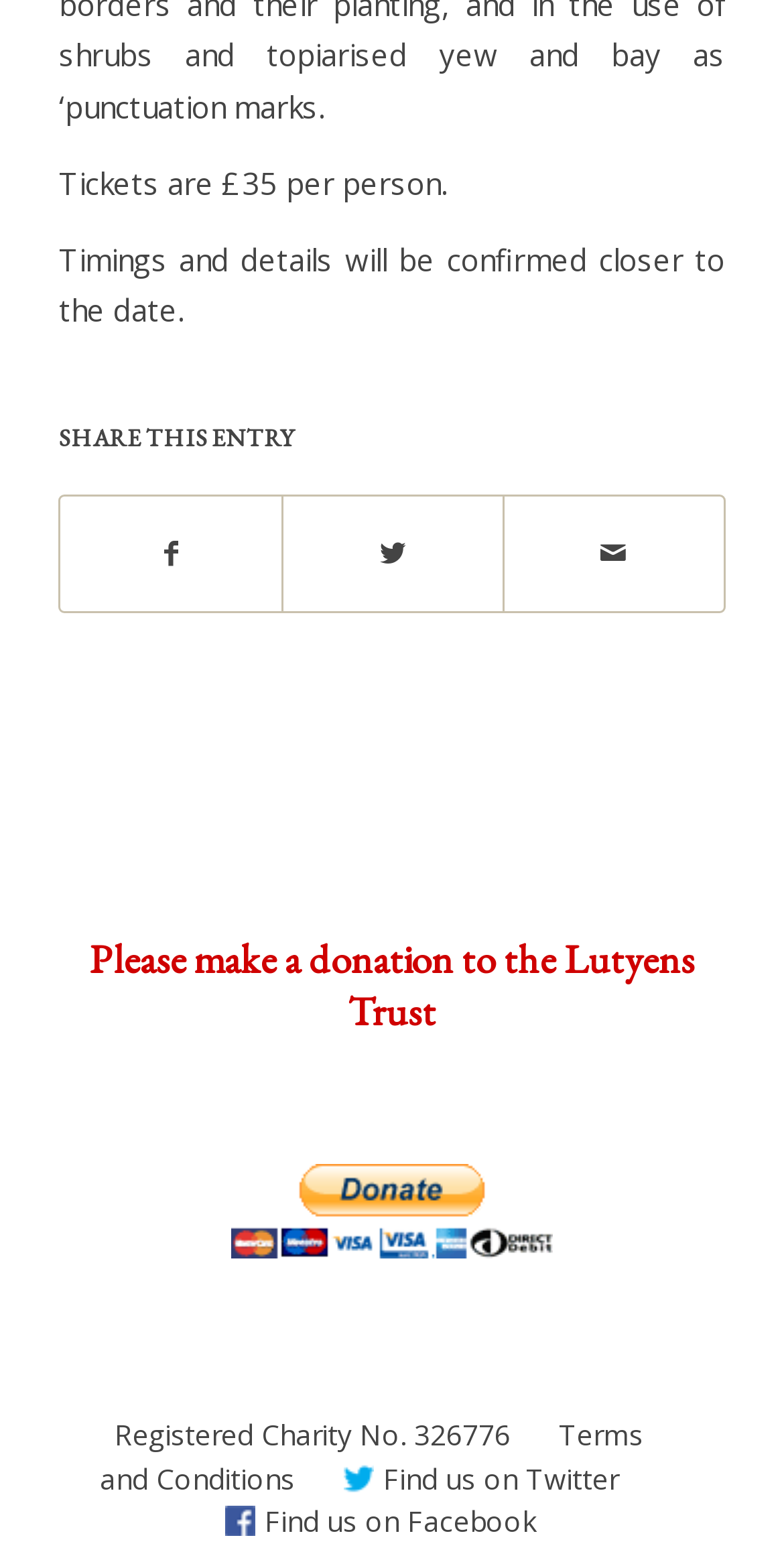Respond to the question below with a concise word or phrase:
What is the purpose of the button below the heading?

To donate with PayPal